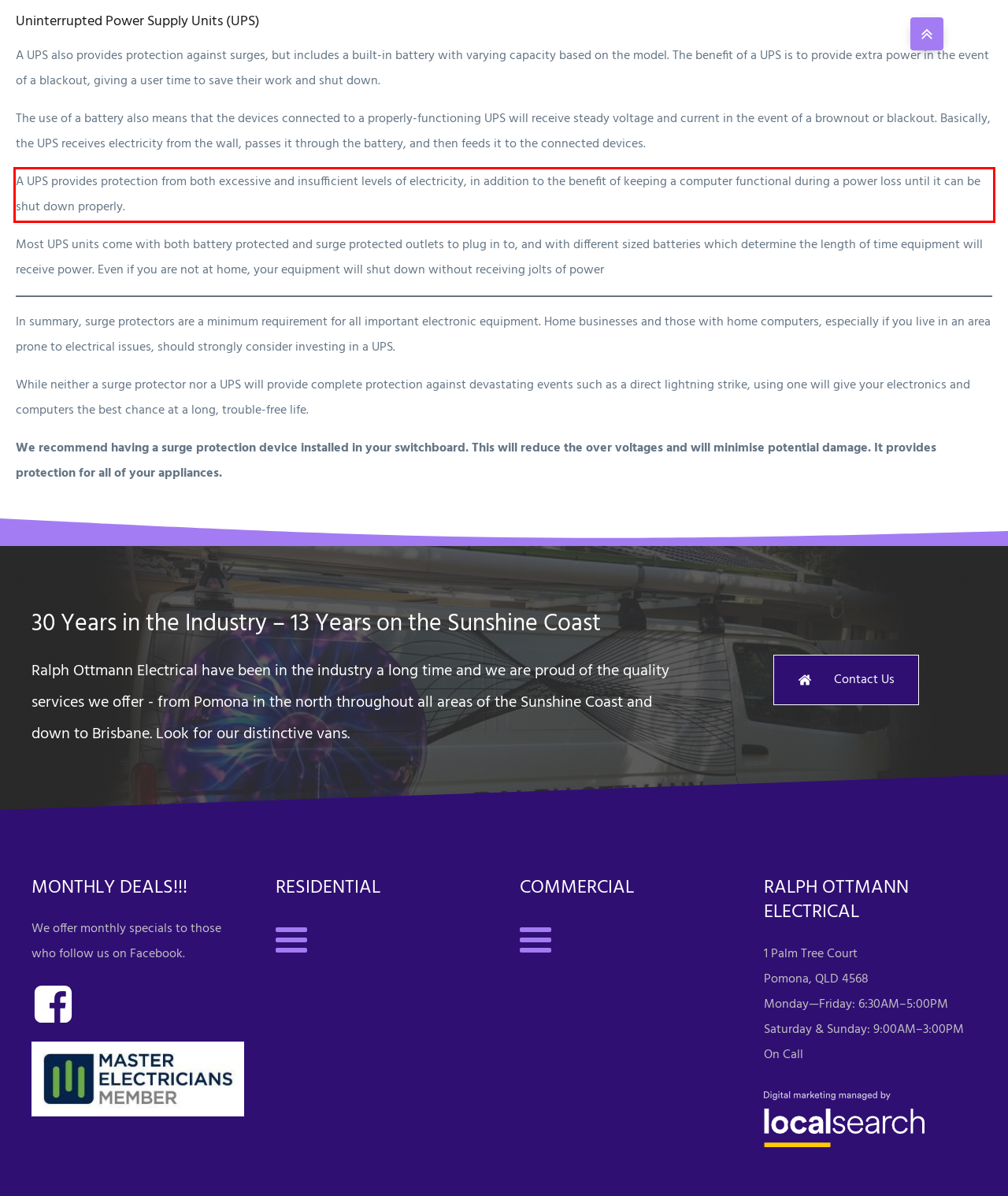Please look at the webpage screenshot and extract the text enclosed by the red bounding box.

A UPS provides protection from both excessive and insufficient levels of electricity, in addition to the benefit of keeping a computer functional during a power loss until it can be shut down properly.